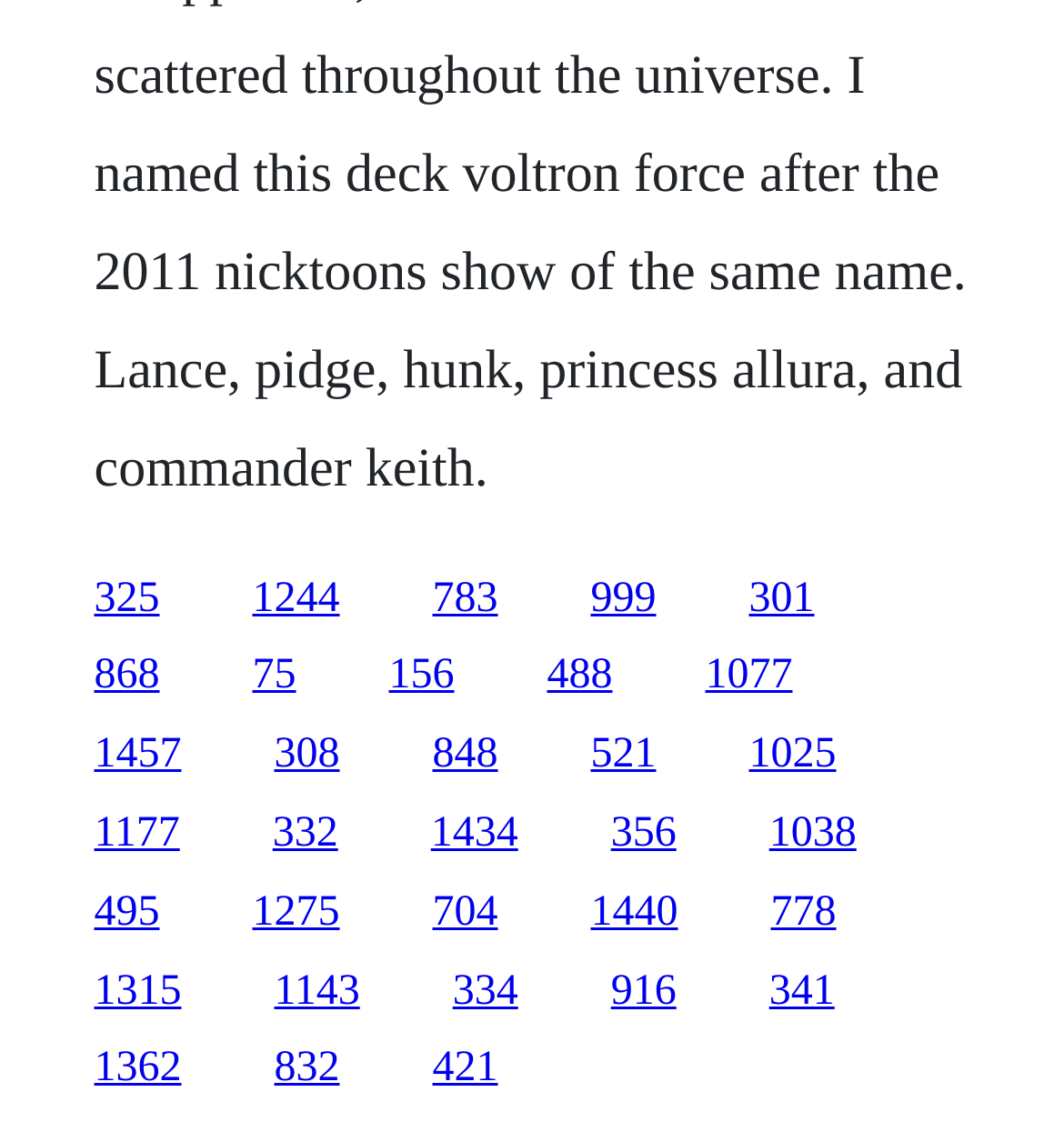Please find the bounding box coordinates of the element's region to be clicked to carry out this instruction: "visit the third link".

[0.406, 0.507, 0.468, 0.548]